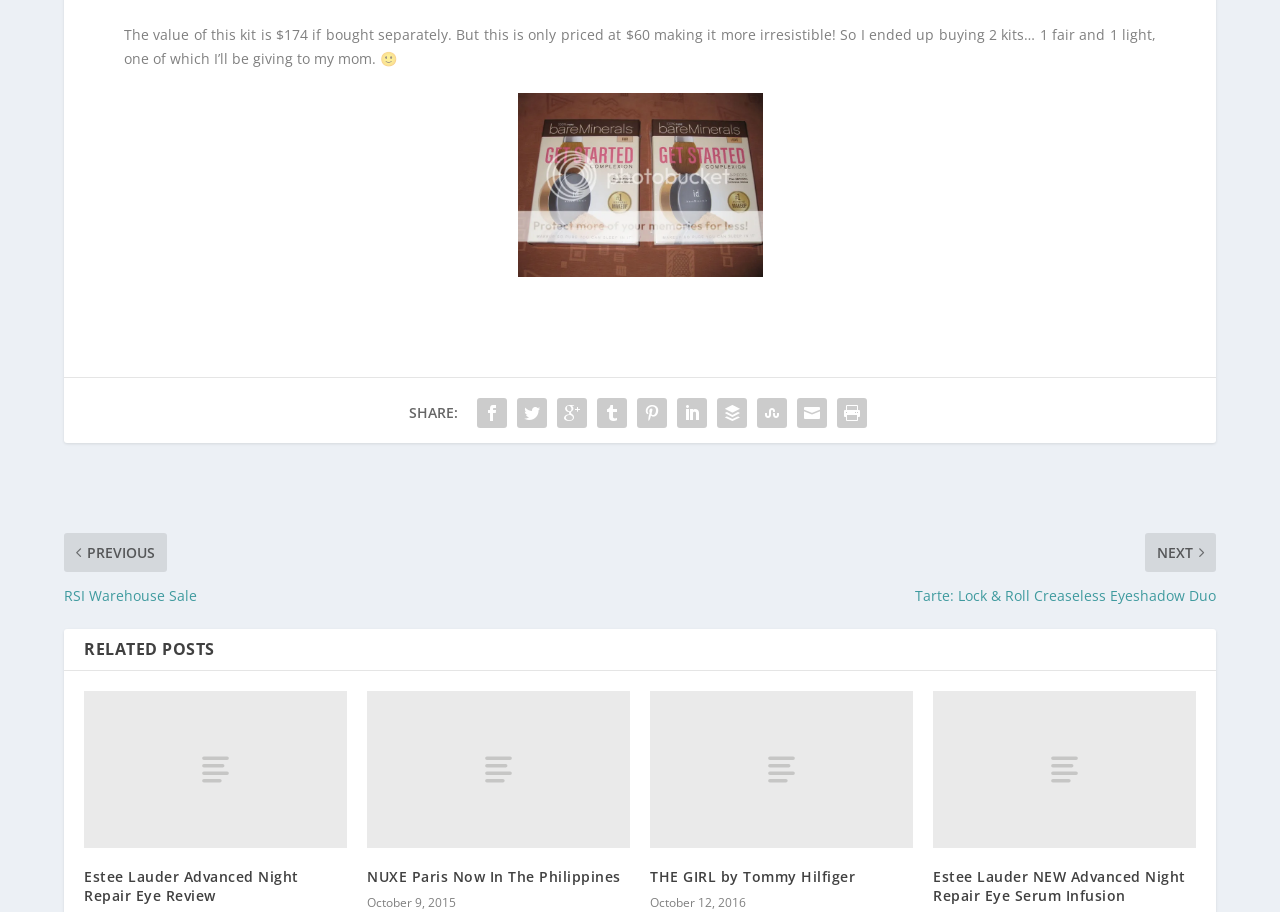Pinpoint the bounding box coordinates of the clickable element needed to complete the instruction: "Read the 'NUXE Paris Now In The Philippines' article". The coordinates should be provided as four float numbers between 0 and 1: [left, top, right, bottom].

[0.287, 0.742, 0.492, 0.915]